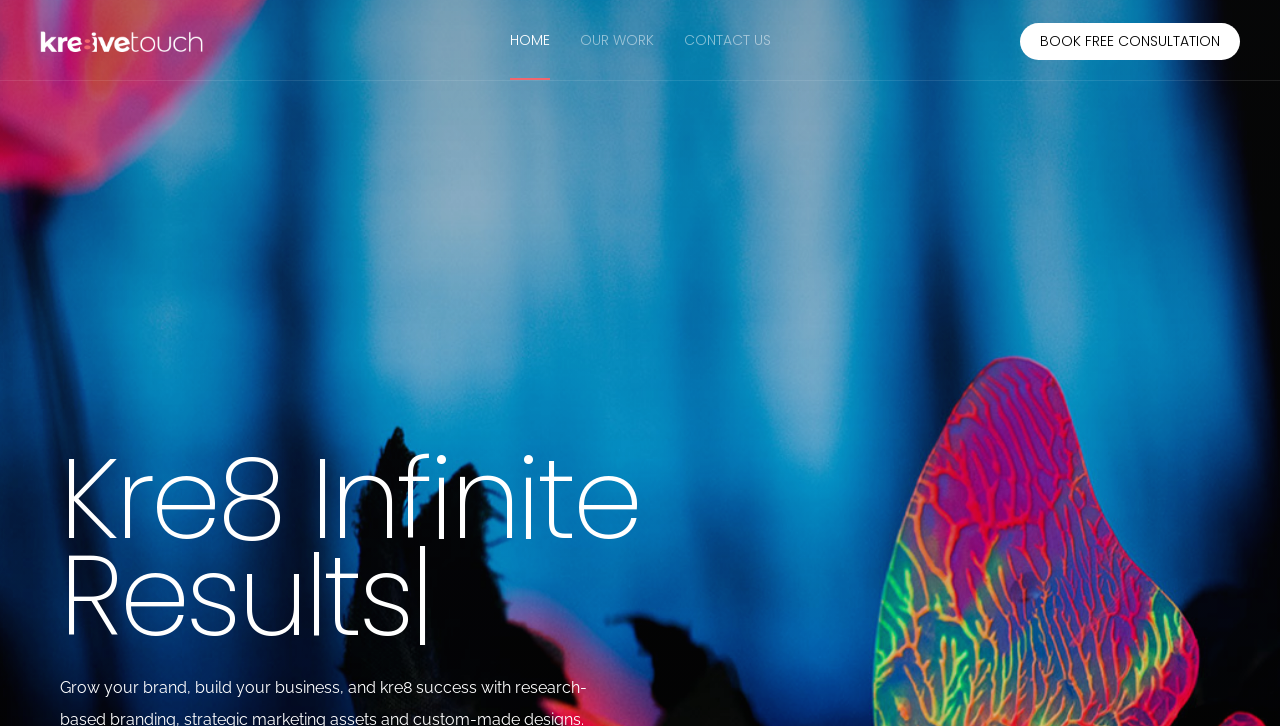Give a one-word or short phrase answer to the question: 
What is the purpose of the design studio?

Grow brand, build business, and kre8 success